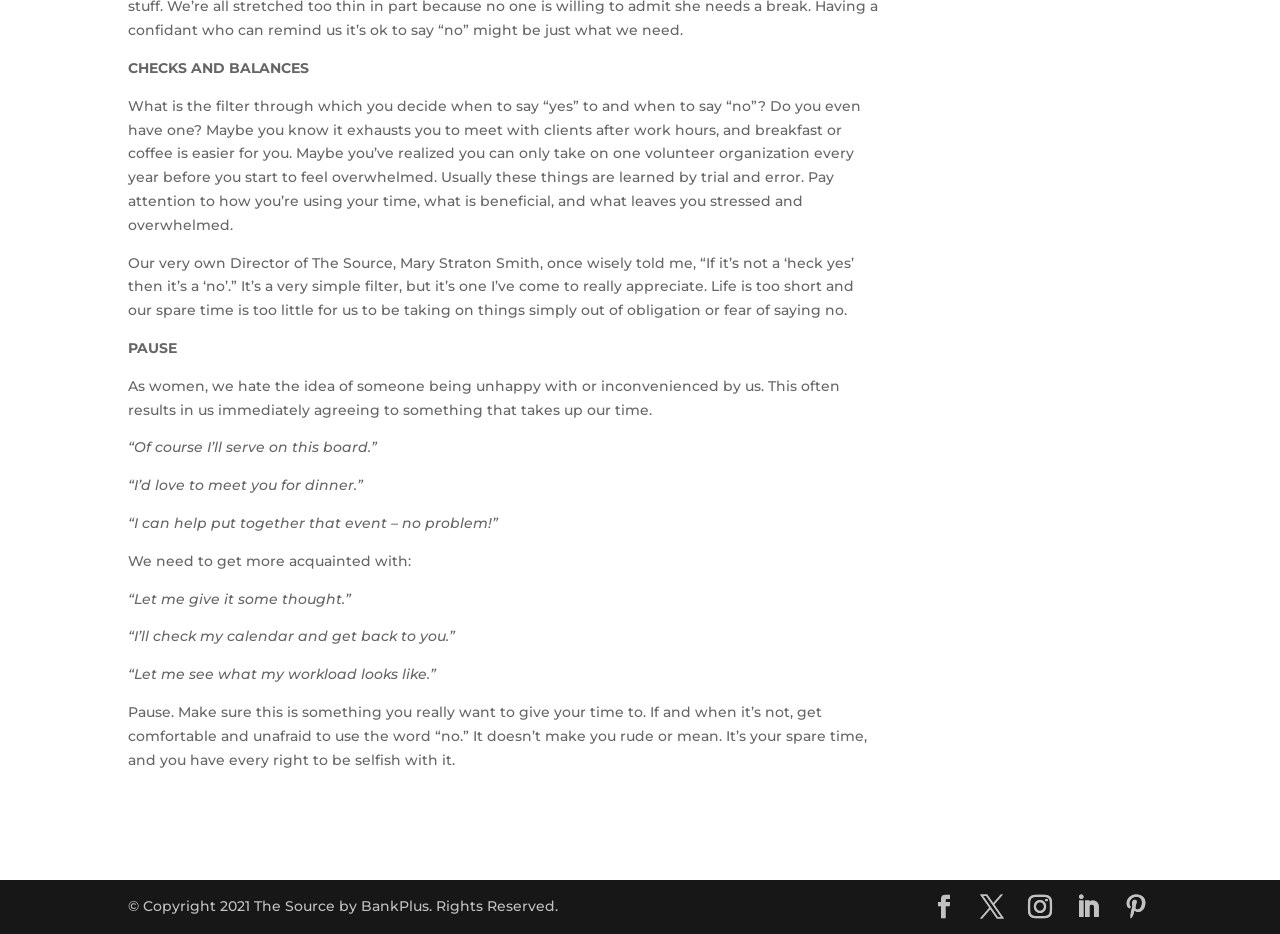What is the author's advice about saying no?
Based on the screenshot, respond with a single word or phrase.

Get comfortable saying no